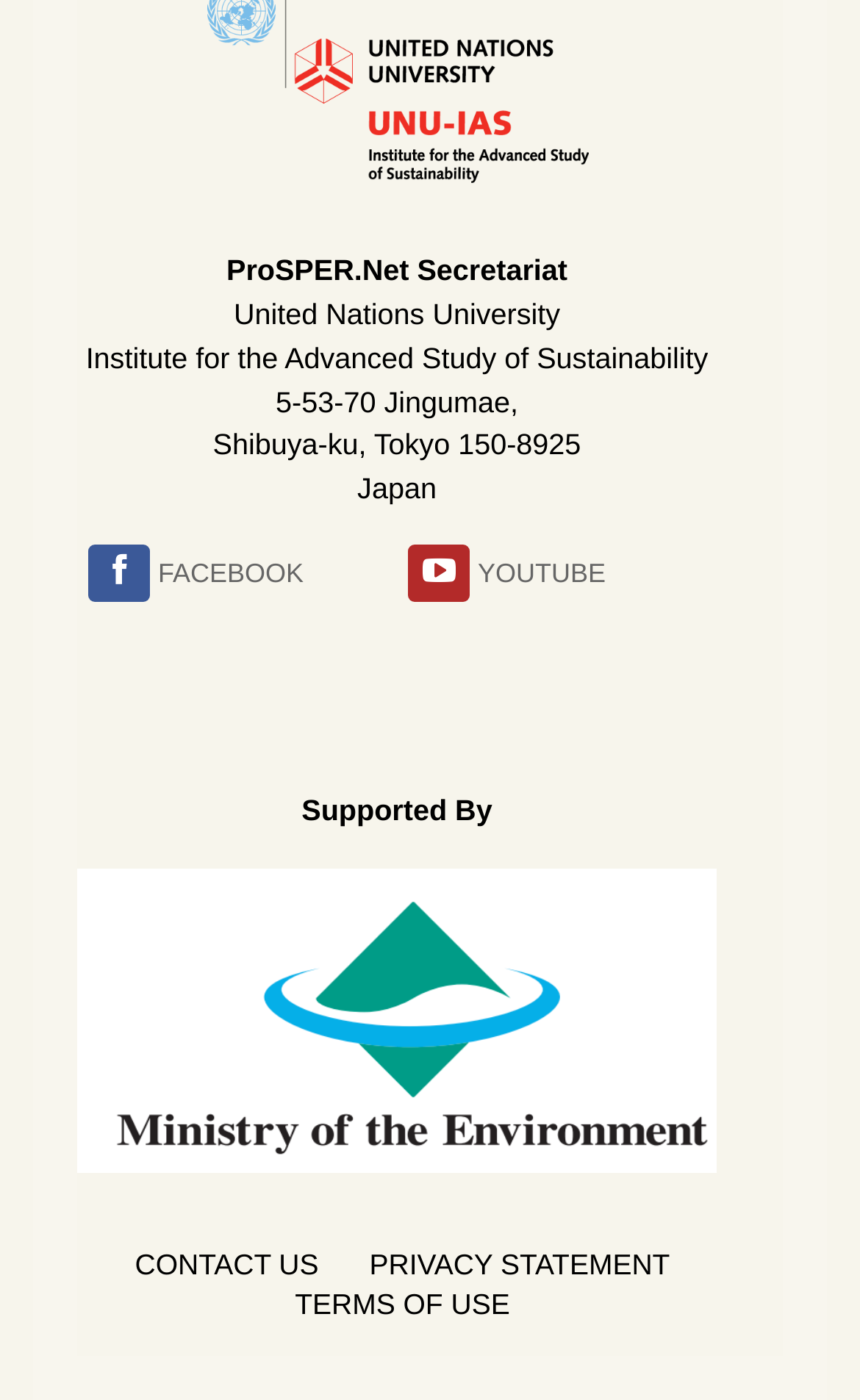What social media platforms are linked on this webpage?
Based on the visual content, answer with a single word or a brief phrase.

Facebook and YouTube